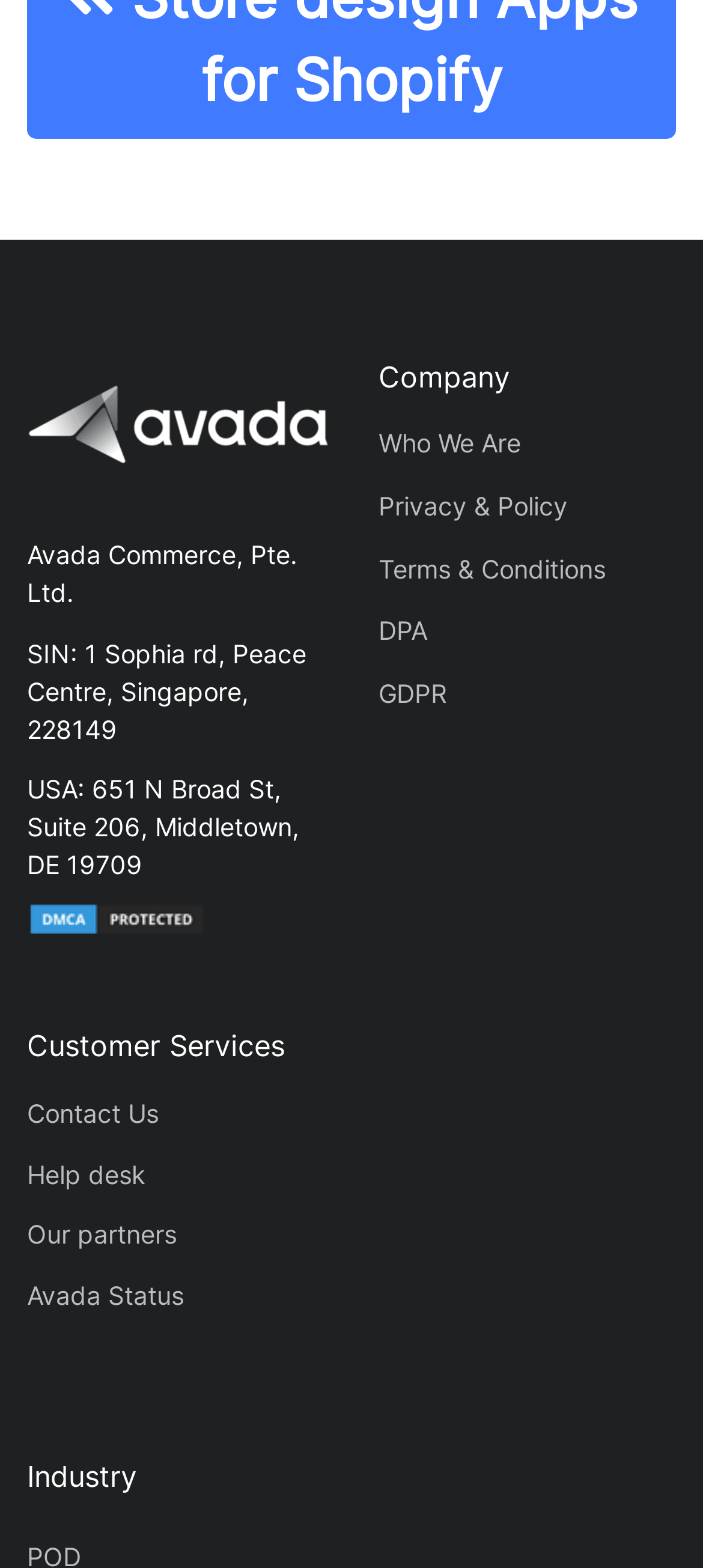Provide the bounding box coordinates of the UI element this sentence describes: "Terms & Conditions".

[0.538, 0.342, 0.962, 0.382]